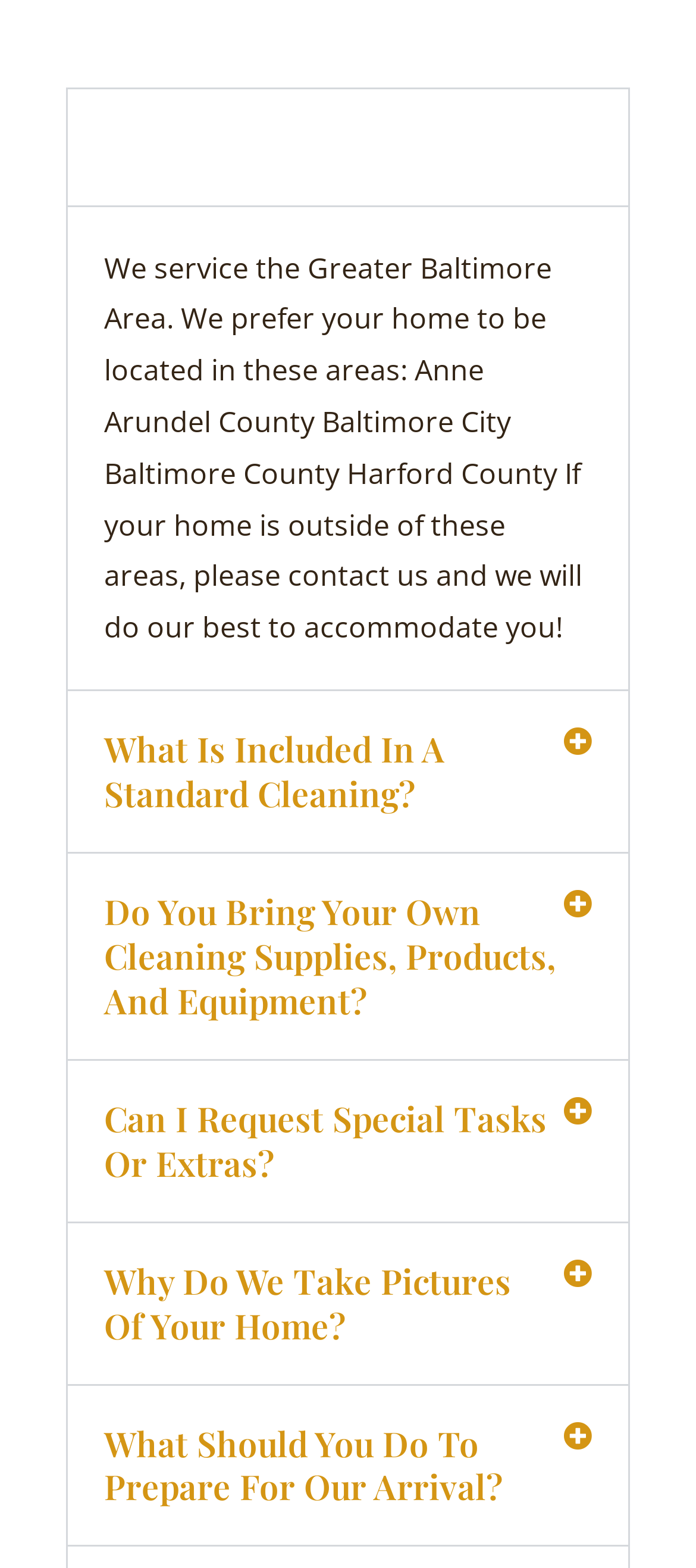Please identify the bounding box coordinates of the clickable element to fulfill the following instruction: "Prepare for the cleaning service arrival". The coordinates should be four float numbers between 0 and 1, i.e., [left, top, right, bottom].

[0.098, 0.883, 0.902, 0.986]